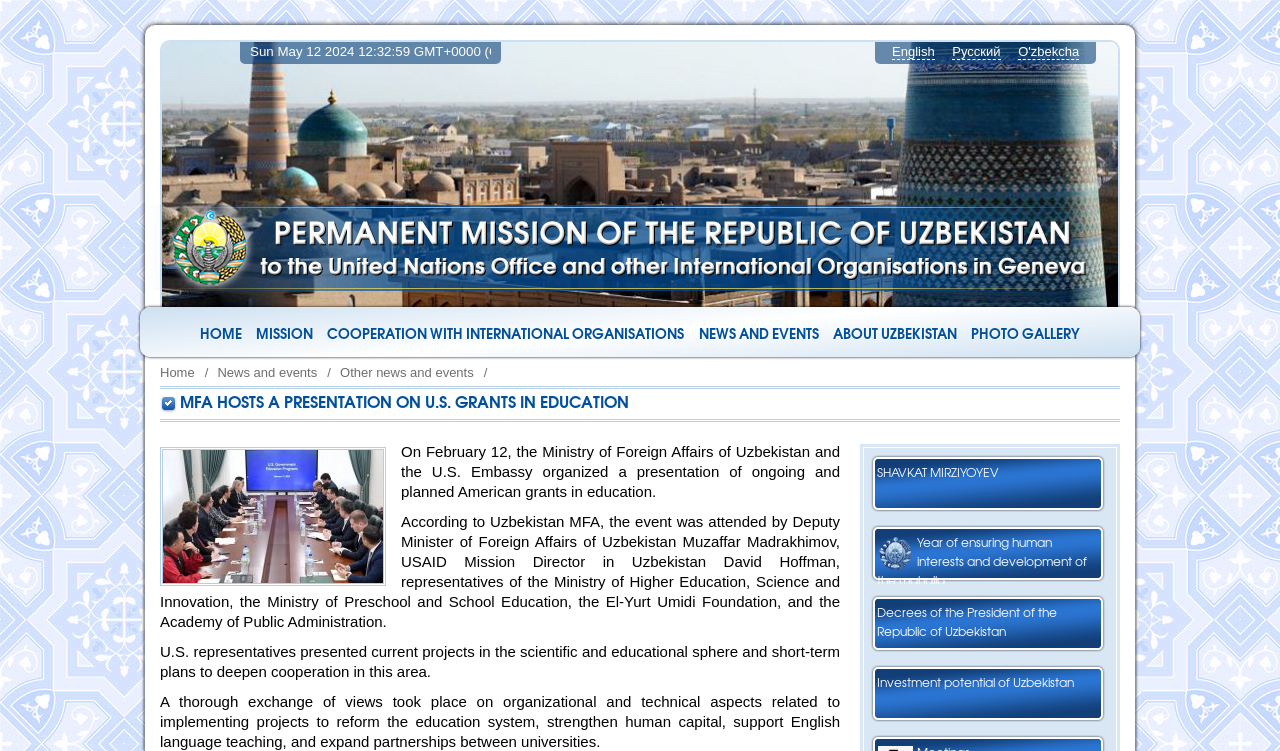Please determine the heading text of this webpage.

MFA HOSTS A PRESENTATION ON U.S. GRANTS IN EDUCATION